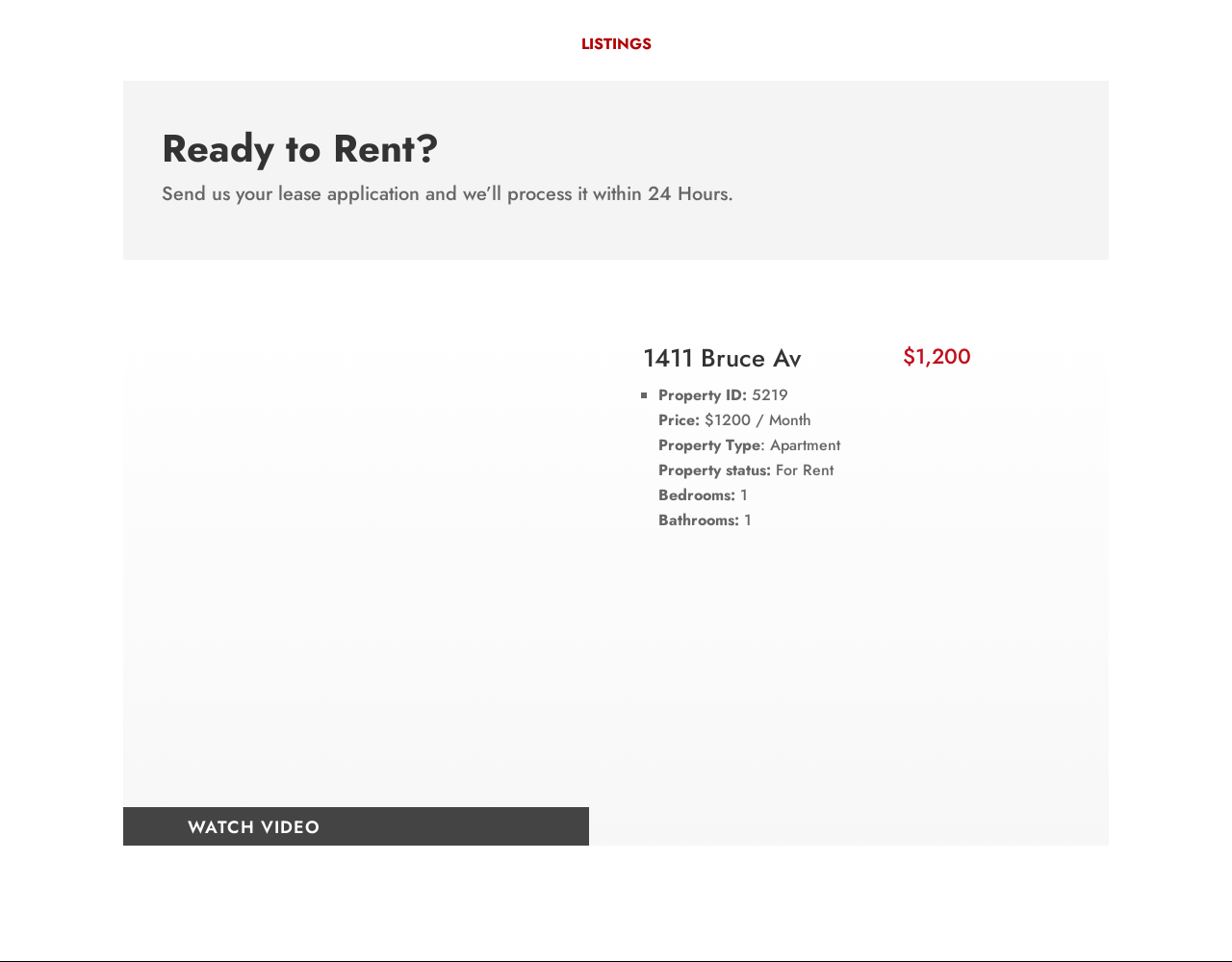Give a succinct answer to this question in a single word or phrase: 
What is the action to take to send a lease application?

SEND APPLICATION